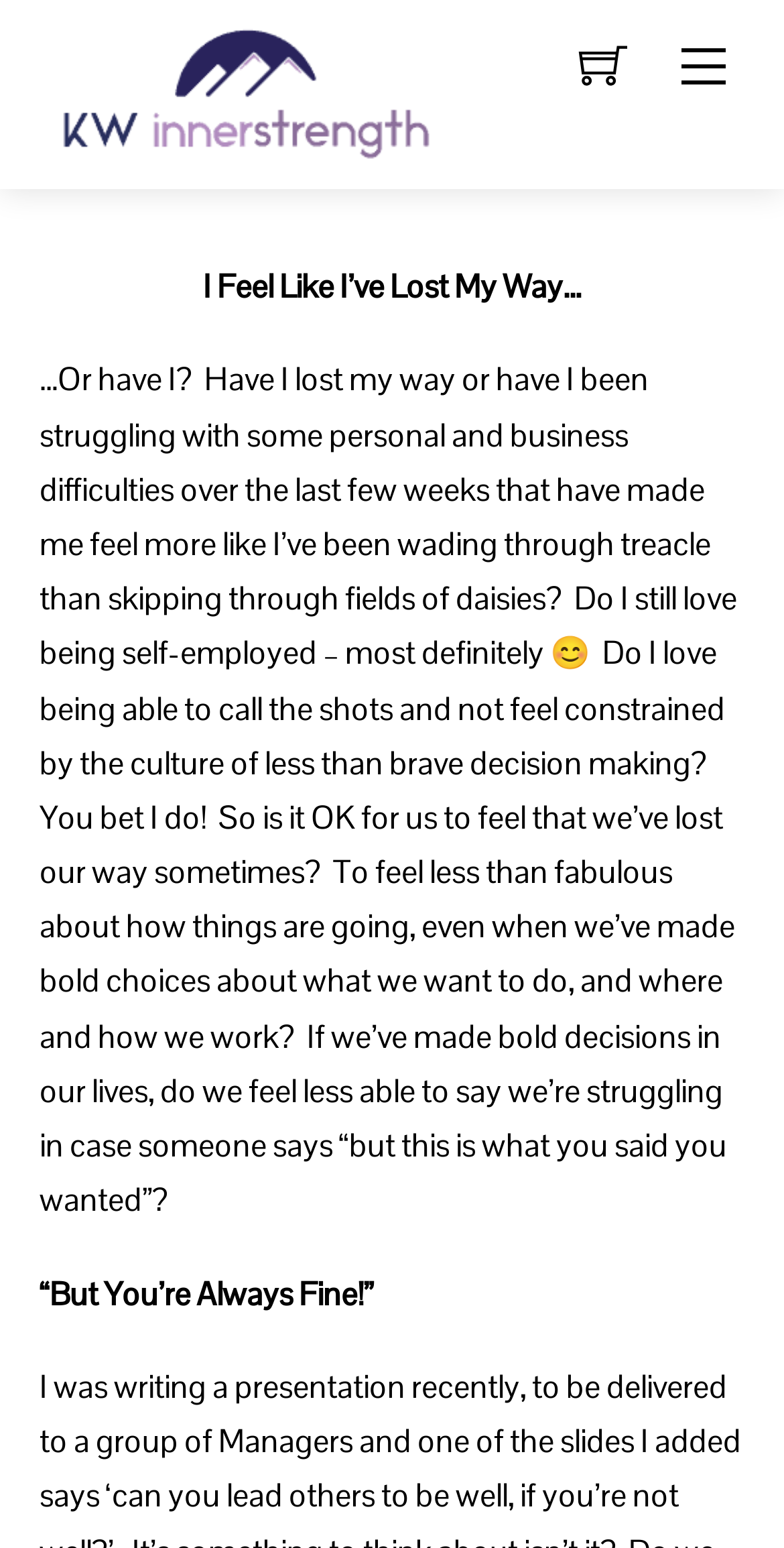What is the tone of the author's writing?
Based on the visual, give a brief answer using one word or a short phrase.

Reflective and honest